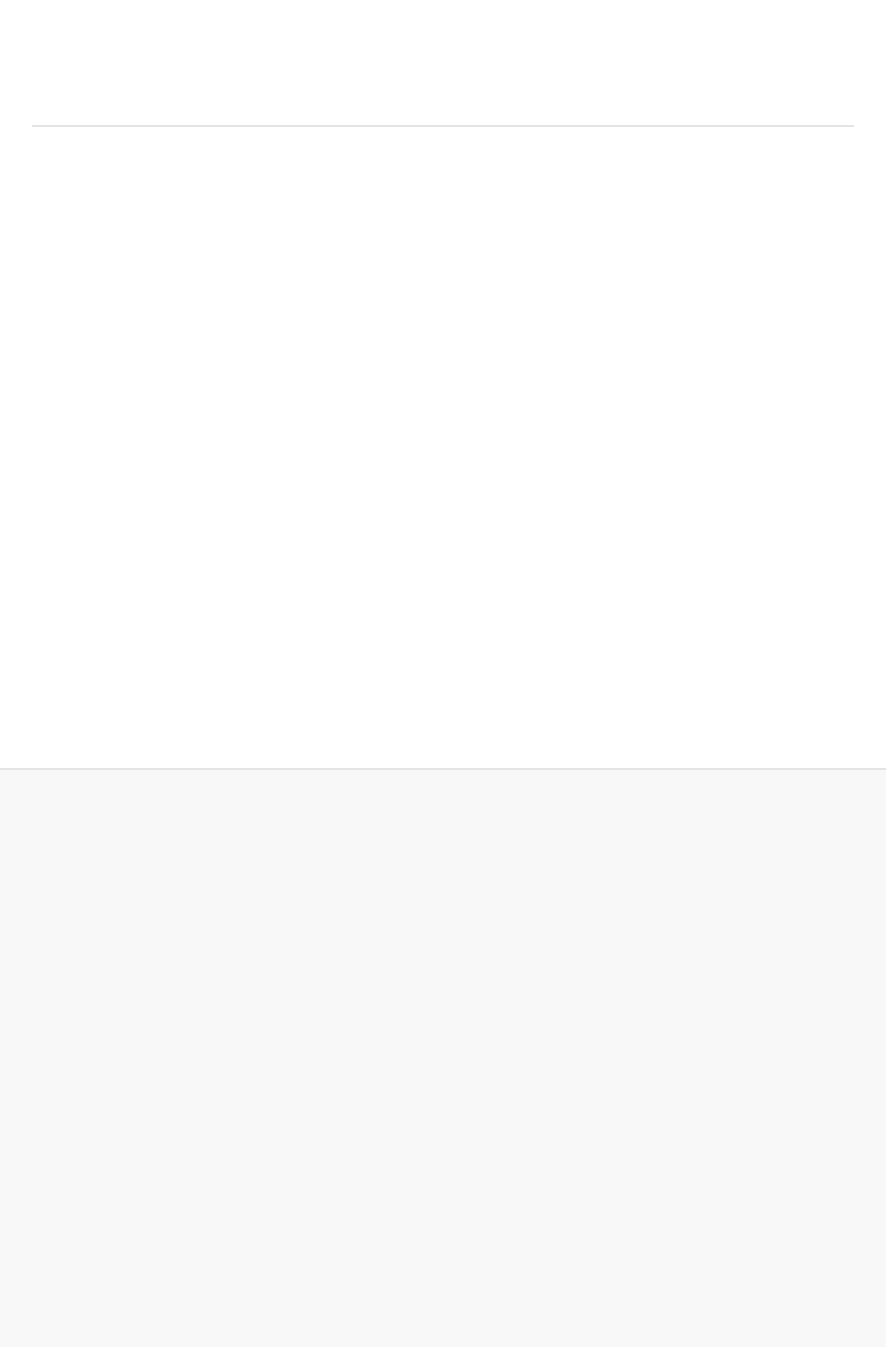Determine the bounding box coordinates of the clickable region to carry out the instruction: "Visit Web Designers page".

[0.728, 0.637, 0.941, 0.662]